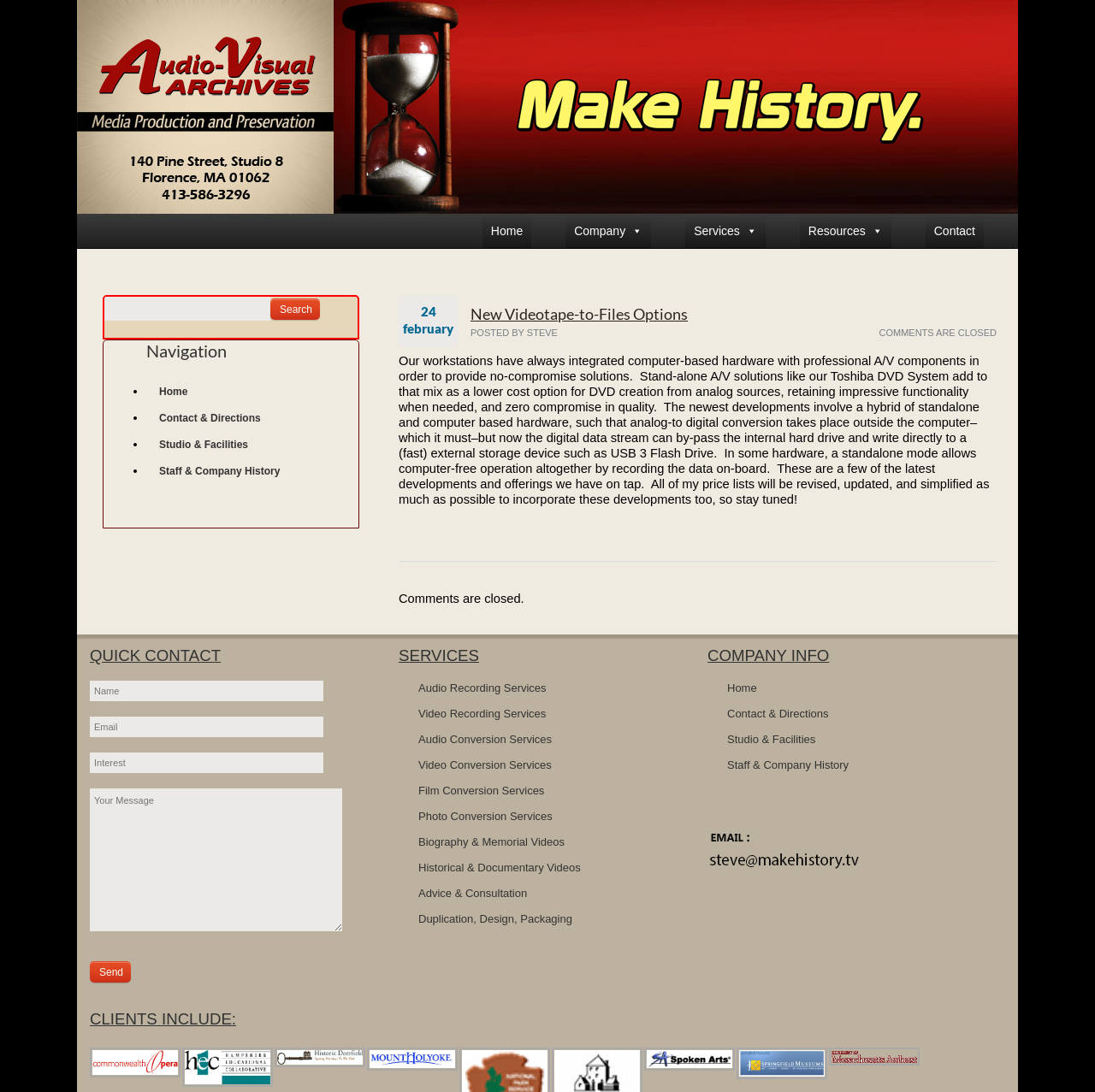Articulate a complete and detailed caption of the webpage elements.

This webpage is about Audio Visual Archives, a company that provides audio and video recording, conversion, and duplication services. At the top of the page, there is a logo image of Audio Visual Archives, followed by a navigation menu with links to Home, Company, Services, Resources, and Contact.

Below the navigation menu, there is an article section with a heading "New Videotape-to-Files Options" and a subheading "COMMENTS ARE CLOSED" and "POSTED BY STEVE". The article discusses the company's latest developments in videotape-to-files conversion, including the integration of computer-based hardware with professional A/V components.

To the left of the article section, there is a complementary section with a search box and a navigation menu with links to Home, Contact & Directions, Studio & Facilities, and Staff & Company History.

Below the article section, there are three columns of links and information. The left column has a heading "QUICK CONTACT" and includes a contact form with fields for name, email, interest, and message, as well as a send button. The middle column has a heading "SERVICES" and lists various services offered by the company, including audio and video recording, conversion, and duplication services. The right column has a heading "COMPANY INFO" and lists links to company information, including Home, Contact & Directions, Studio & Facilities, and Staff & Company History.

At the bottom of the page, there is a section with a heading "CLIENTS INCLUDE:" and displays logos of various clients, including Commonwealth Opera, HEC, Historic Deerfield, MHC, Spoken Arts, Springfield Museums, and University of Massachusetts Amherst.